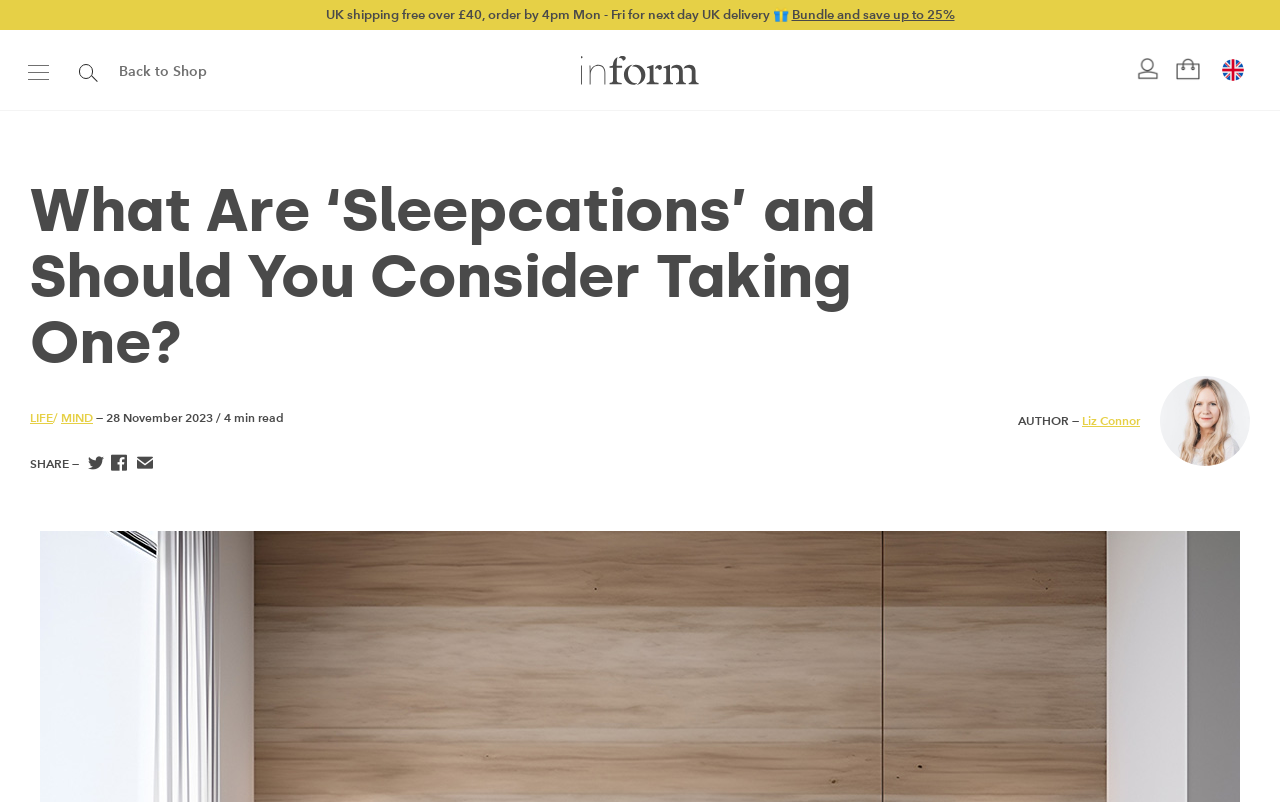Please specify the bounding box coordinates of the clickable region to carry out the following instruction: "Select 'US ($)'". The coordinates should be four float numbers between 0 and 1, in the format [left, top, right, bottom].

[0.875, 0.2, 0.962, 0.25]